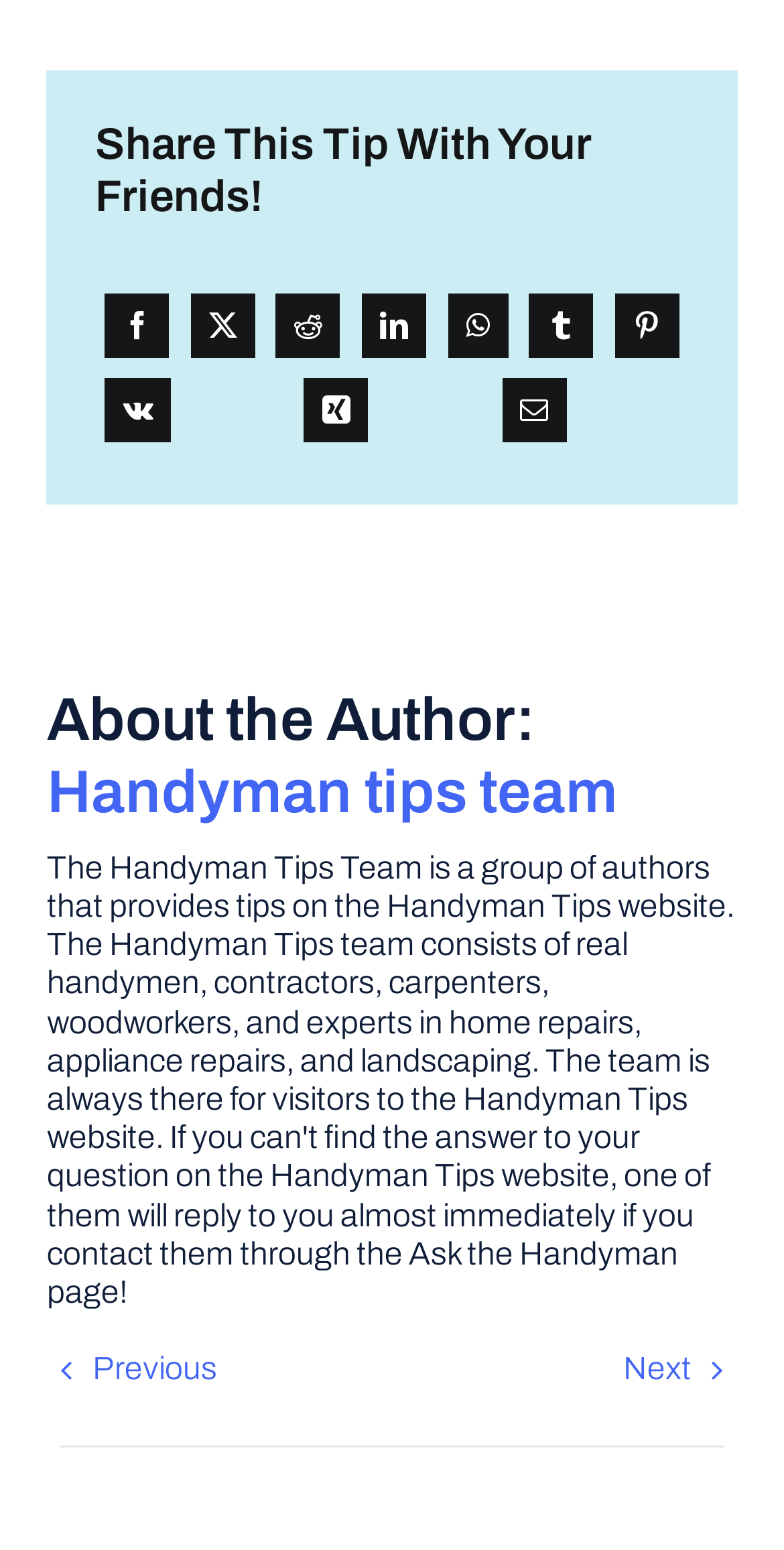Provide a short answer using a single word or phrase for the following question: 
Who is the author of this tip?

Handyman tips team